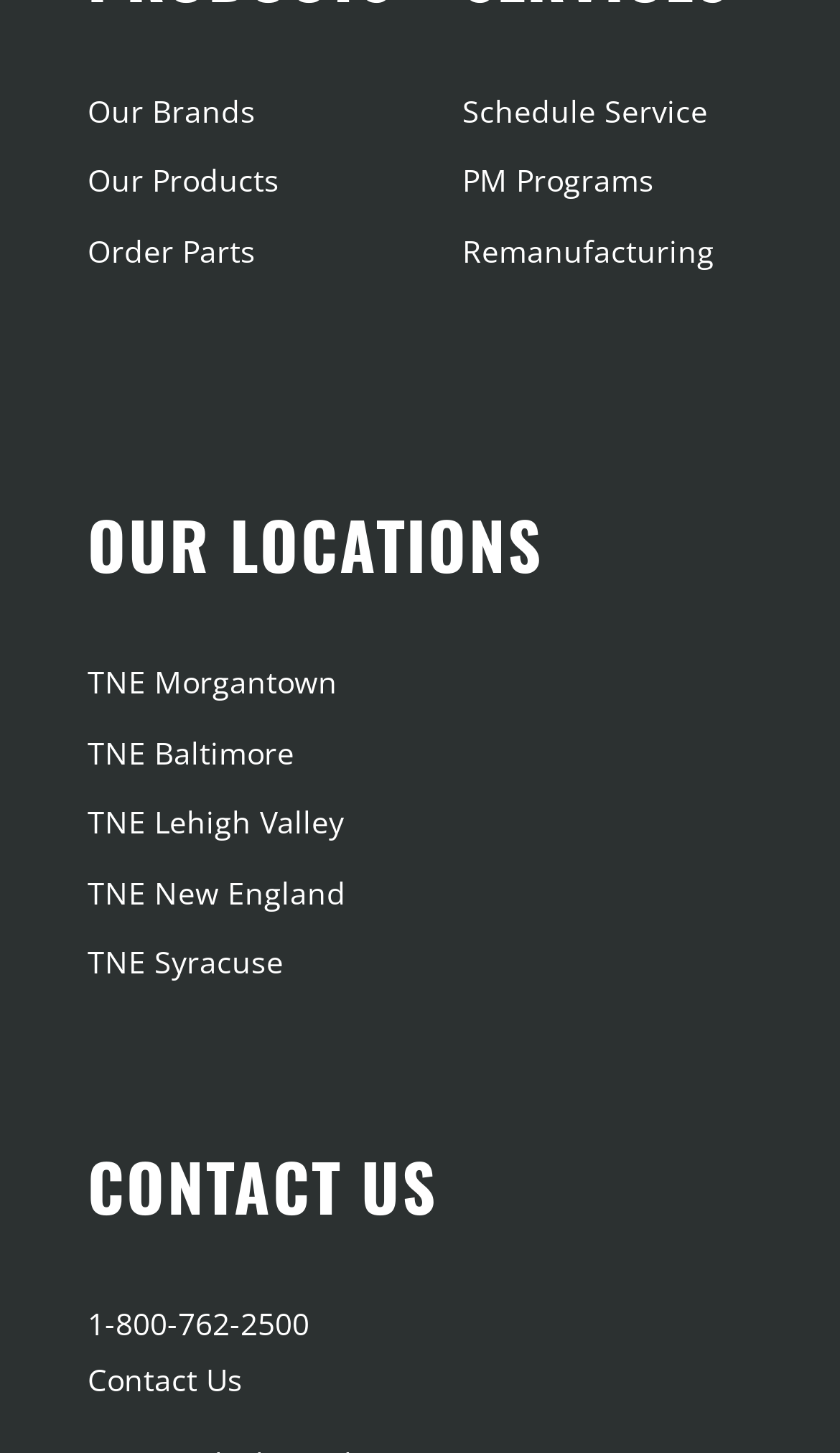How many locations are listed?
Look at the image and construct a detailed response to the question.

I counted the number of links under the 'OUR LOCATIONS' heading, which are 'TNE Morgantown', 'TNE Baltimore', 'TNE Lehigh Valley', 'TNE New England', and 'TNE Syracuse', totaling 5 locations.